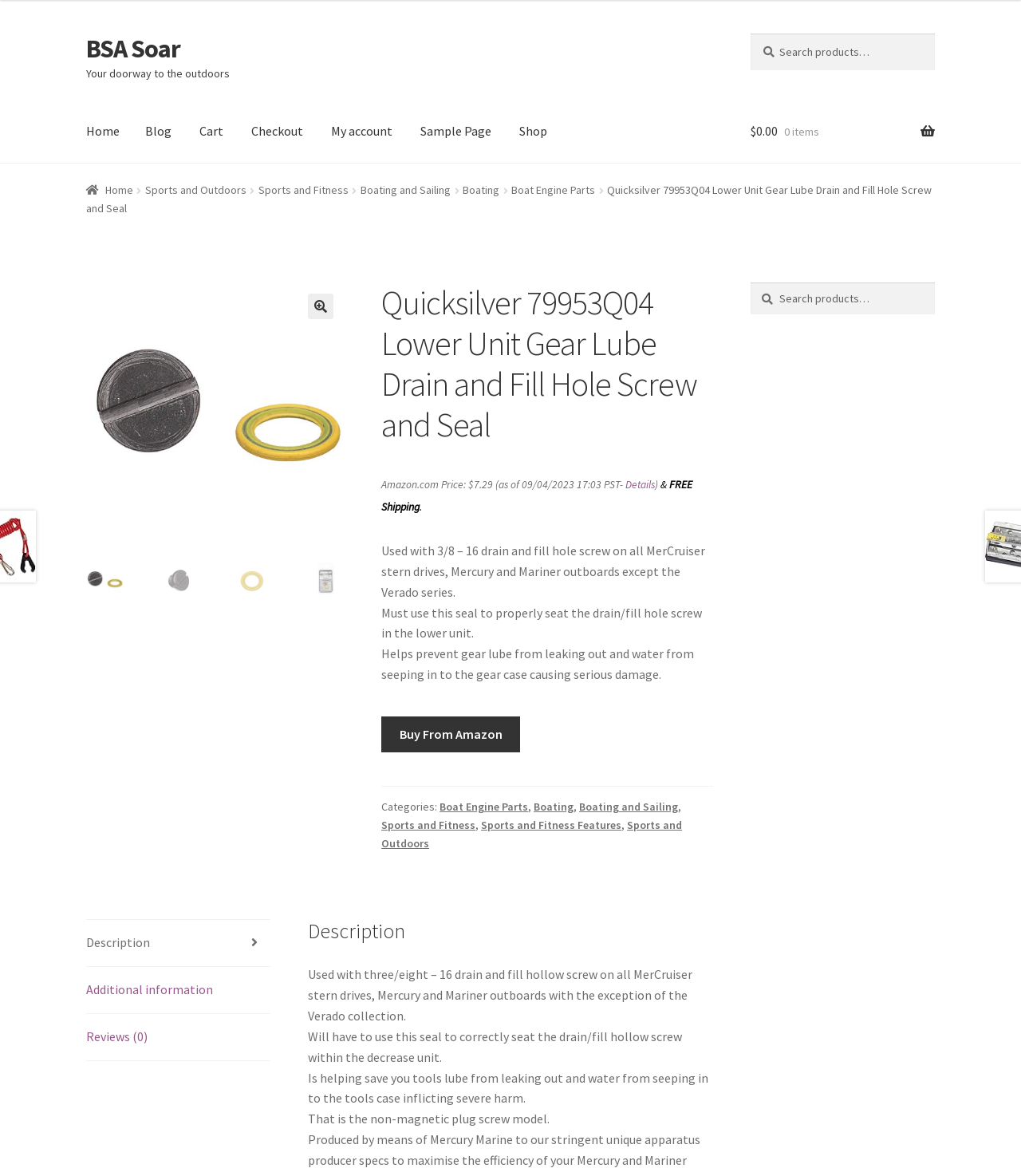Analyze the image and deliver a detailed answer to the question: How much does the product cost?

I found the product price by looking at the price section on the webpage, which is labeled as 'Amazon.com Price:' and shows the price as '$7.29'.